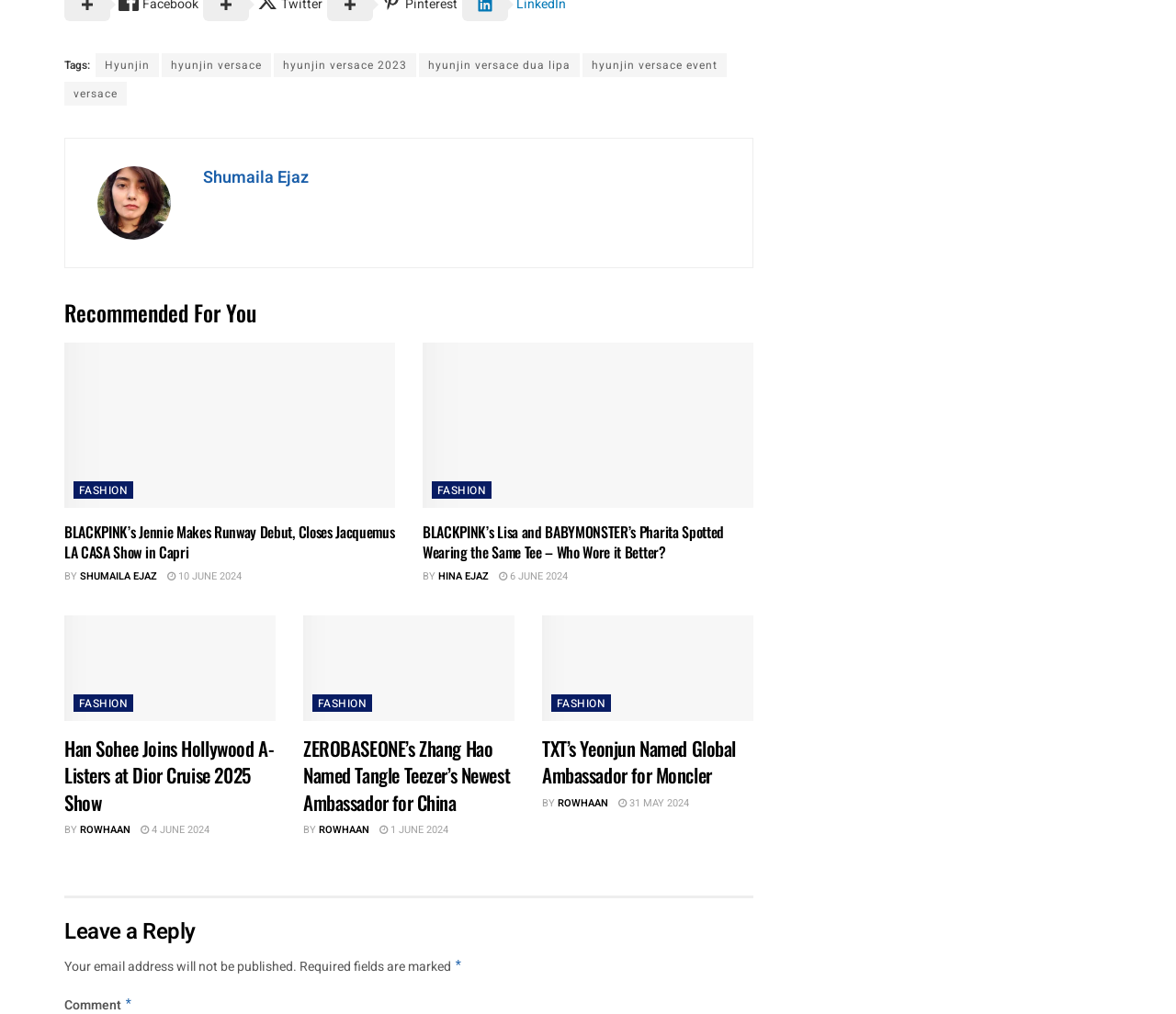Identify the bounding box coordinates of the section that should be clicked to achieve the task described: "View the image 'Han Sohee at Dior Cruise 2025 Show'".

[0.055, 0.607, 0.234, 0.815]